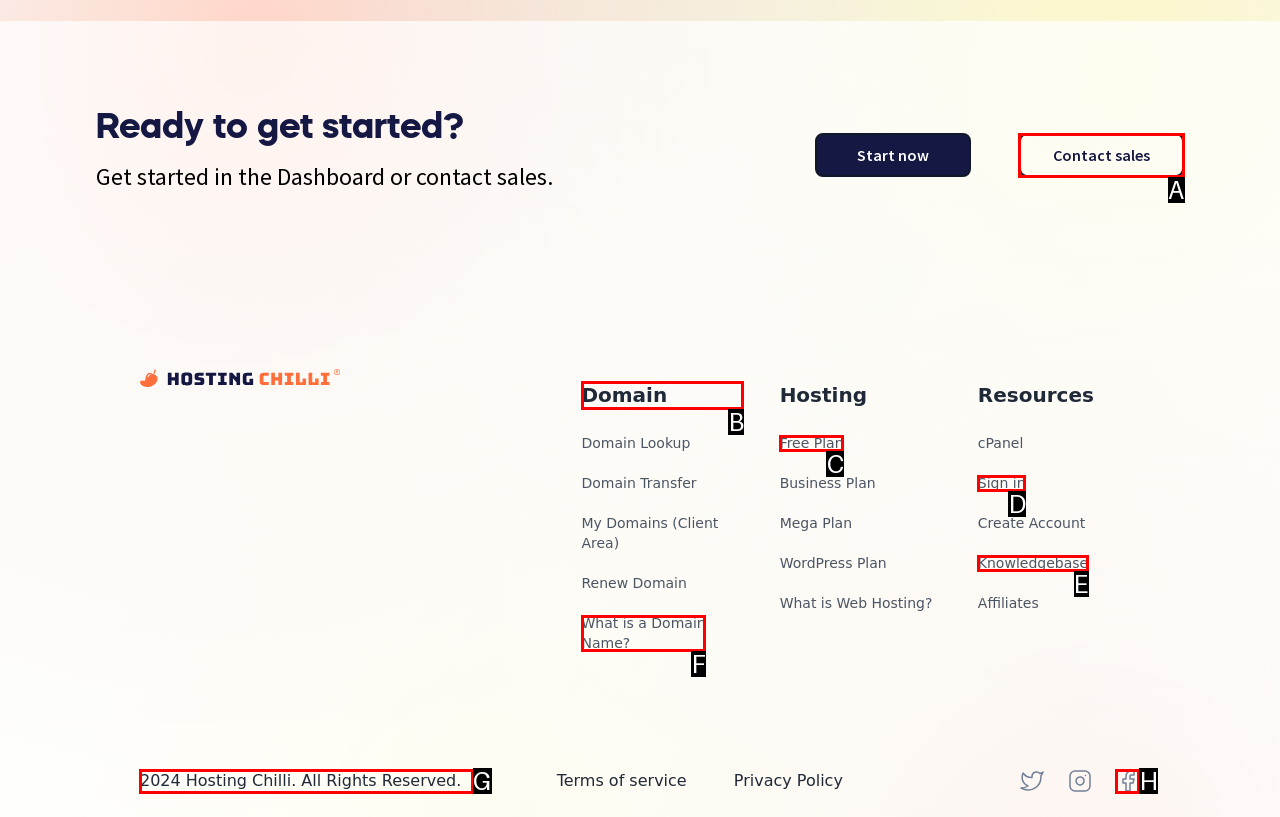Choose the UI element you need to click to carry out the task: Contact sales.
Respond with the corresponding option's letter.

A